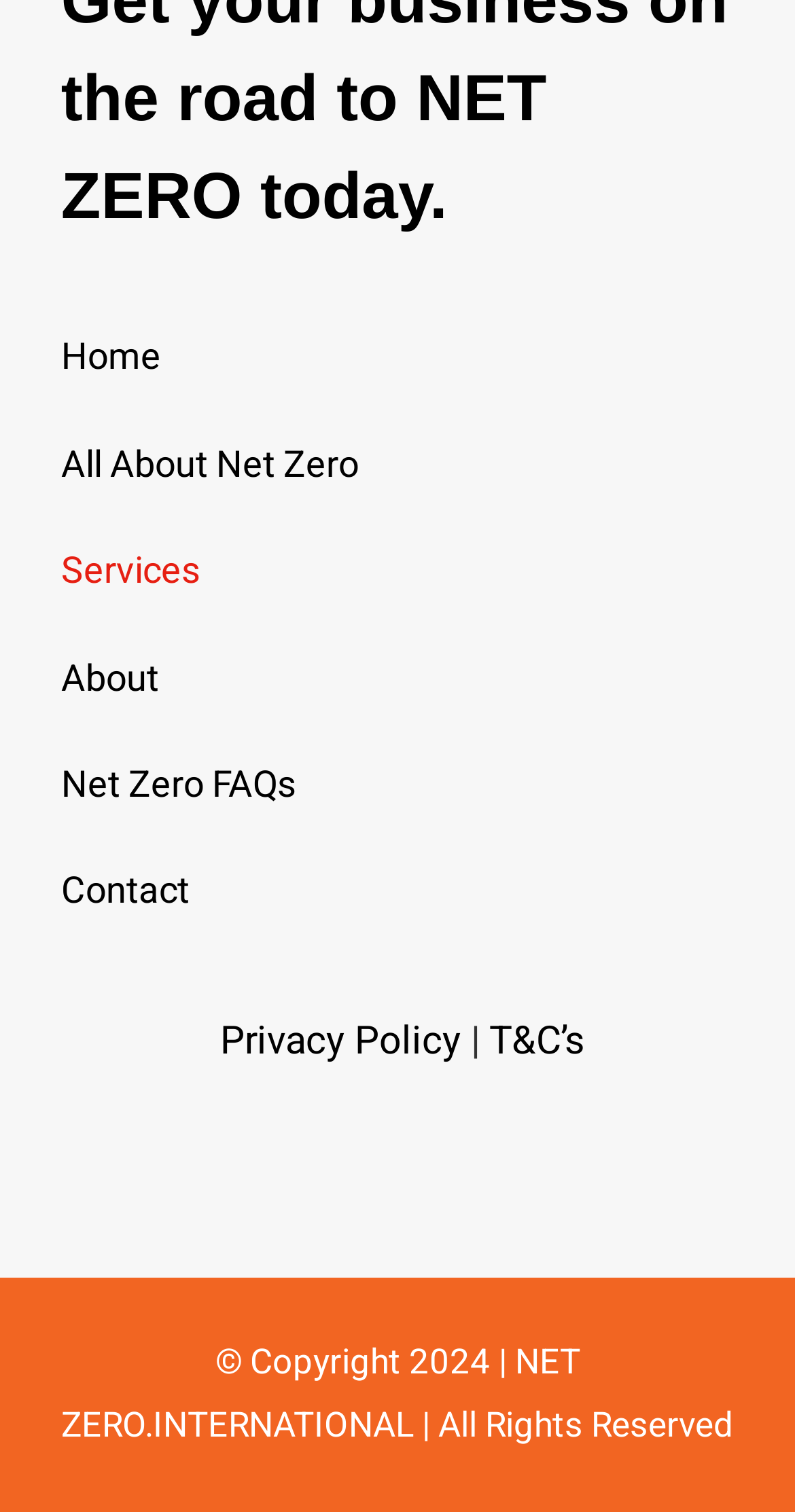Locate the bounding box coordinates of the item that should be clicked to fulfill the instruction: "contact us".

[0.077, 0.569, 0.466, 0.613]